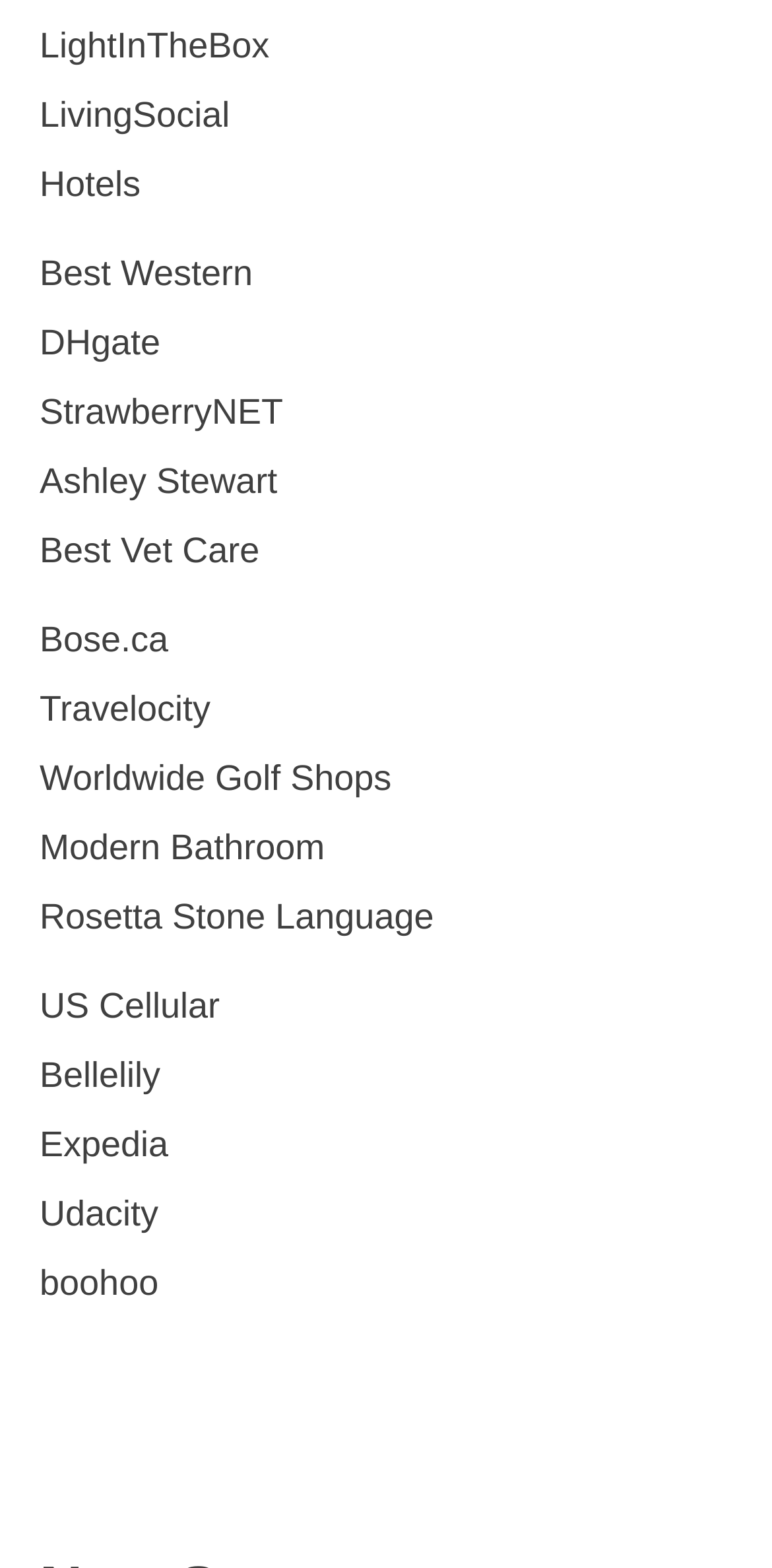Given the following UI element description: "Rosetta Stone Language", find the bounding box coordinates in the webpage screenshot.

[0.051, 0.574, 0.562, 0.592]